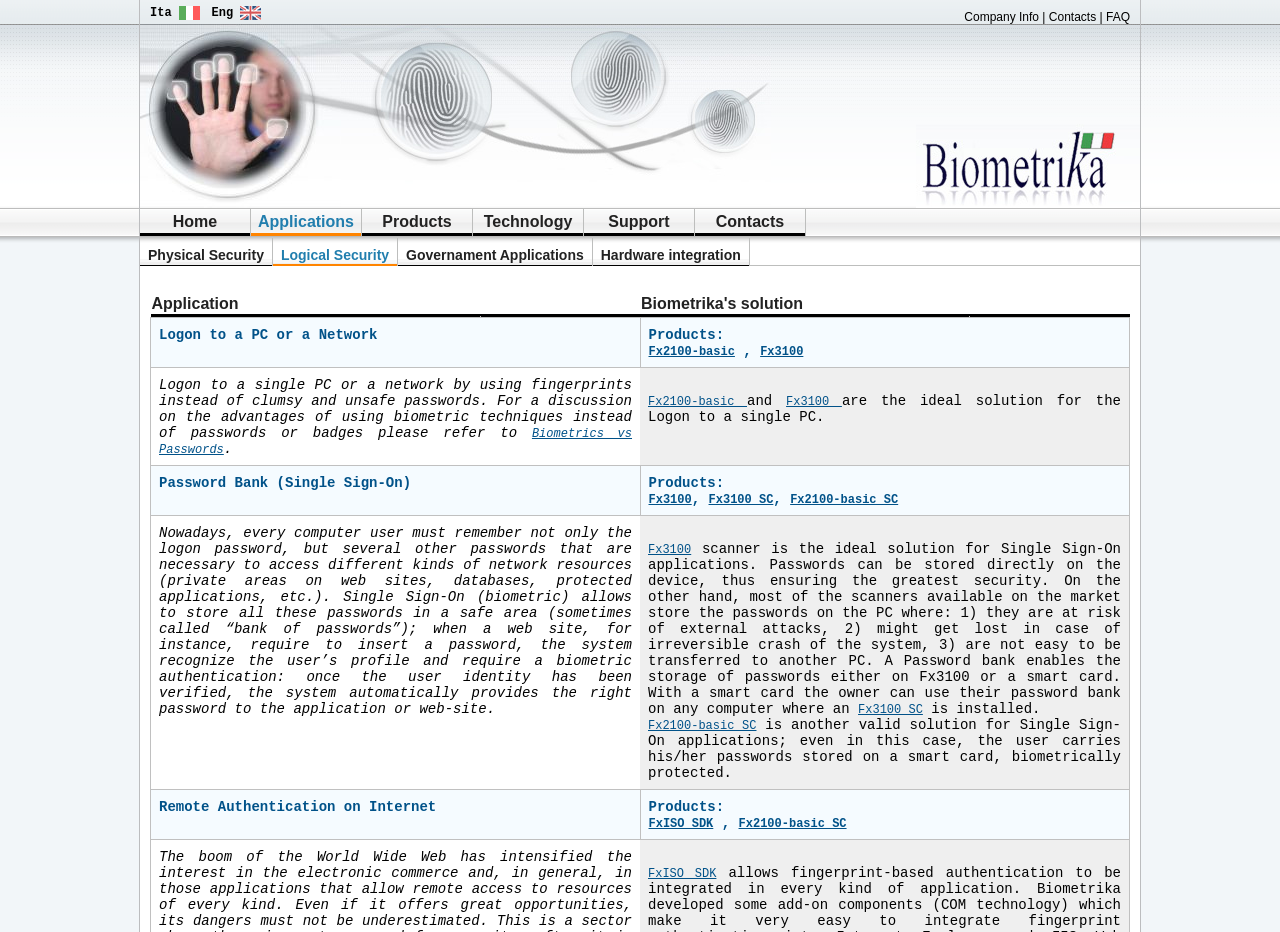Please identify the bounding box coordinates of where to click in order to follow the instruction: "Switch to Italian language".

[0.117, 0.005, 0.138, 0.023]